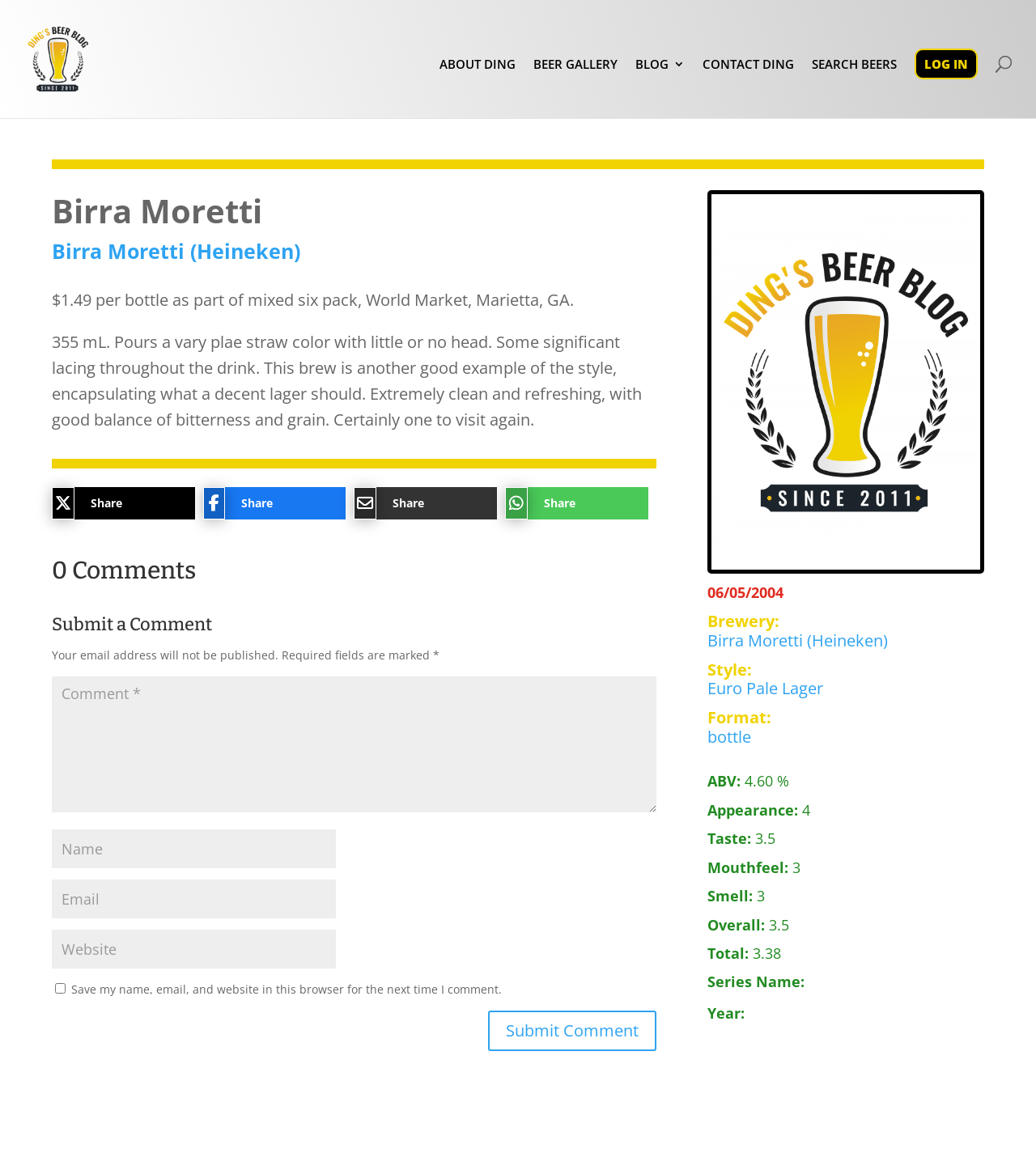What is the brewery of Birra Moretti?
Look at the image and respond with a one-word or short phrase answer.

Birra Moretti (Heineken)